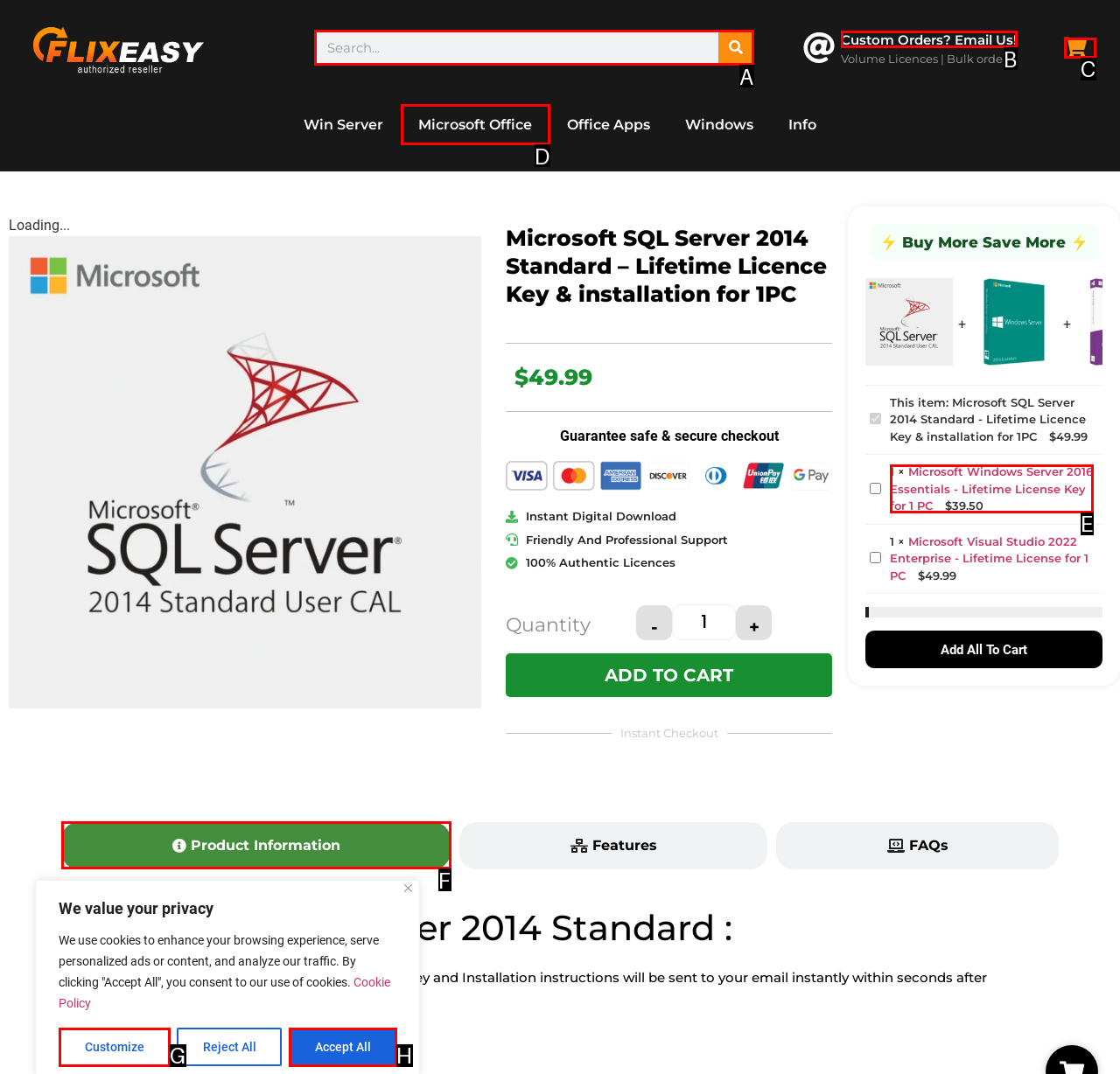Indicate the UI element to click to perform the task: Search for products. Reply with the letter corresponding to the chosen element.

A